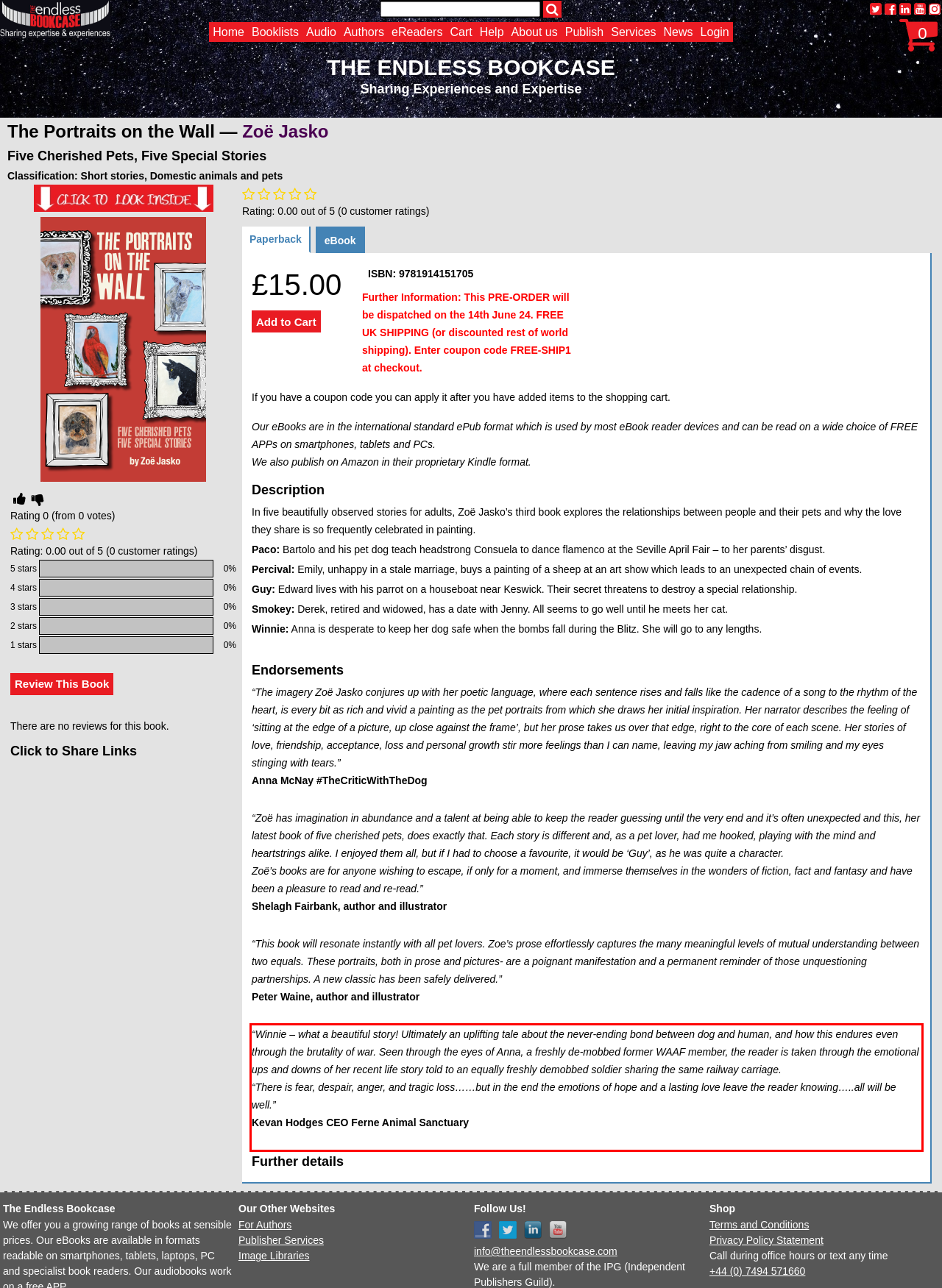Analyze the screenshot of a webpage where a red rectangle is bounding a UI element. Extract and generate the text content within this red bounding box.

“Winnie – what a beautiful story! Ultimately an uplifting tale about the never-ending bond between dog and human, and how this endures even through the brutality of war. Seen through the eyes of Anna, a freshly de-mobbed former WAAF member, the reader is taken through the emotional ups and downs of her recent life story told to an equally freshly demobbed soldier sharing the same railway carriage. “There is fear, despair, anger, and tragic loss……but in the end the emotions of hope and a lasting love leave the reader knowing…..all will be well.” Kevan Hodges CEO Ferne Animal Sanctuary